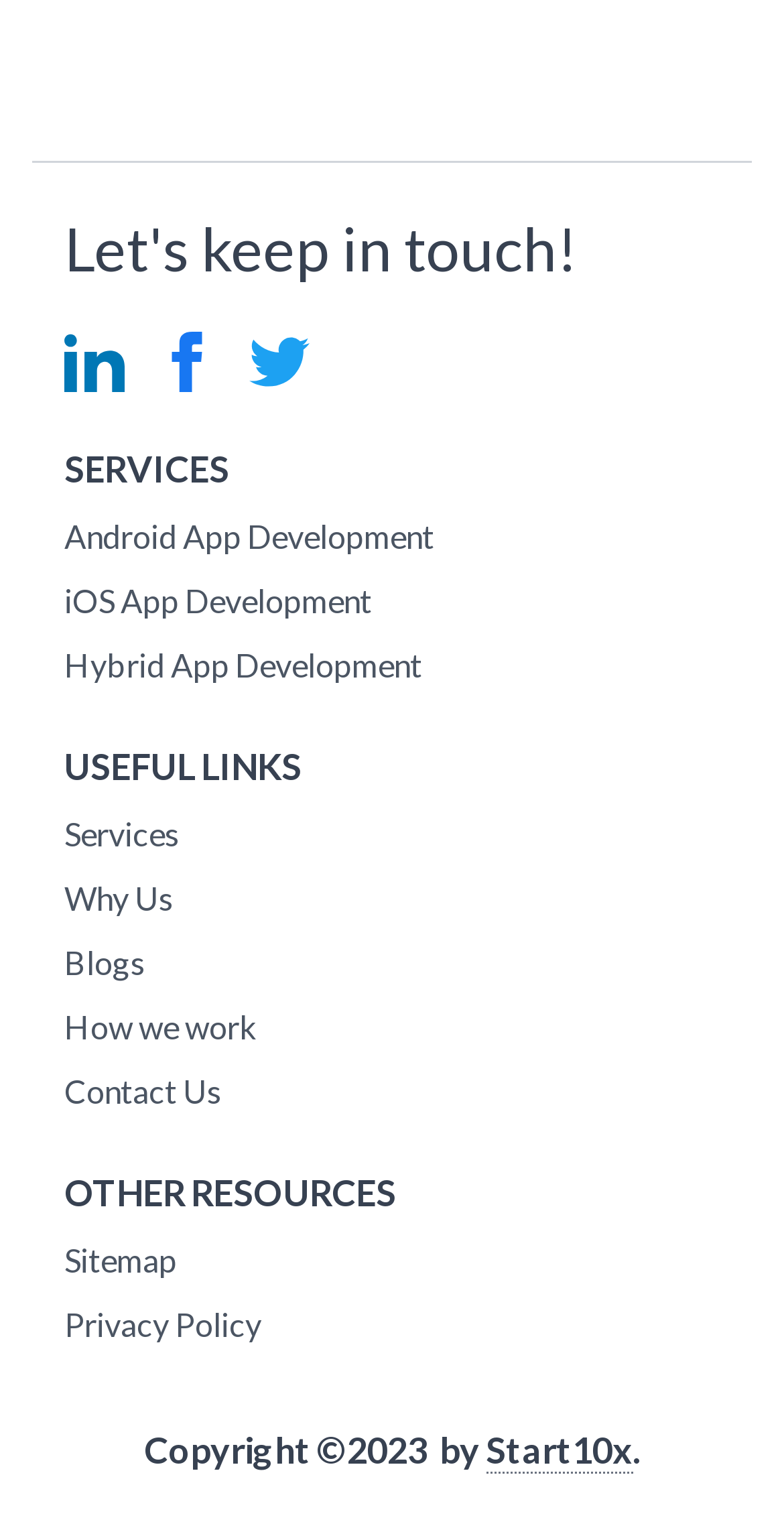What social media platforms are listed?
Give a comprehensive and detailed explanation for the question.

I can see three social media links listed horizontally, each with an image icon. The links are labeled as 'Linkedin', 'Facebook', and 'Twitter', respectively.